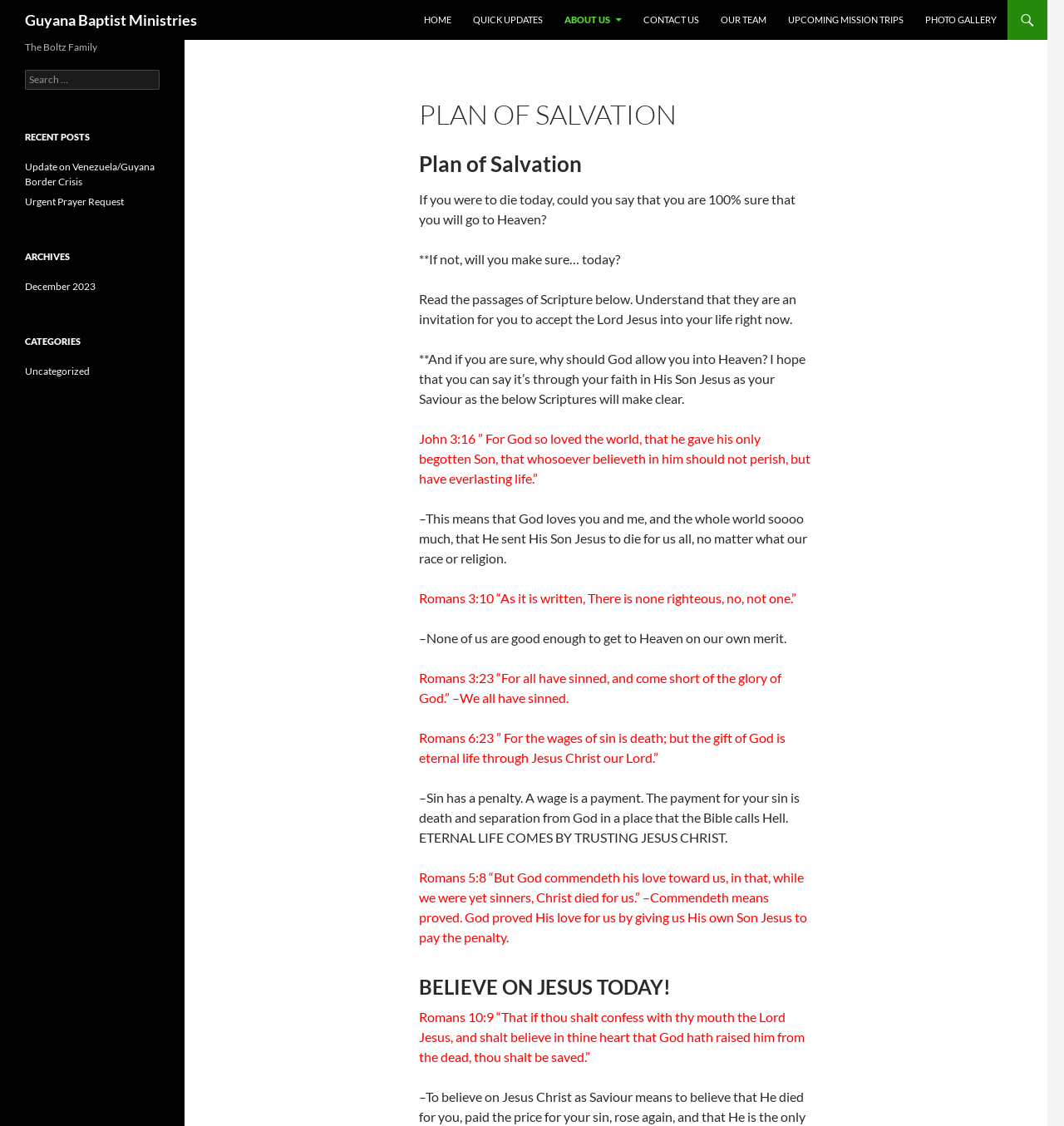Identify the bounding box coordinates for the UI element described as follows: "Urgent Prayer Request". Ensure the coordinates are four float numbers between 0 and 1, formatted as [left, top, right, bottom].

[0.023, 0.173, 0.116, 0.185]